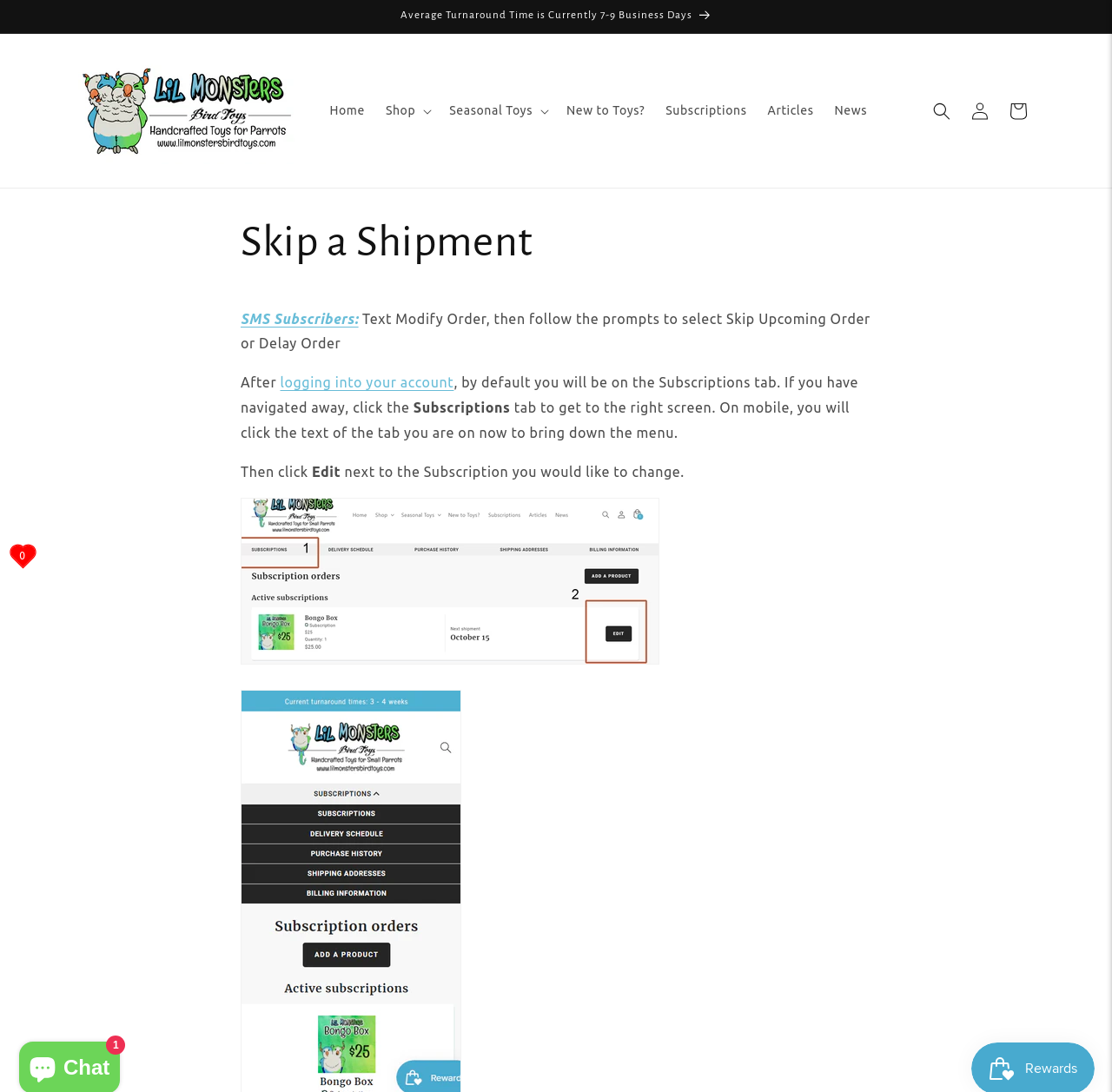What is the current turnaround time?
Based on the image, please offer an in-depth response to the question.

I found this information by looking at the announcement region at the top of the page, which contains a link with the text 'Average Turnaround Time is Currently 7-9 Business Days'.